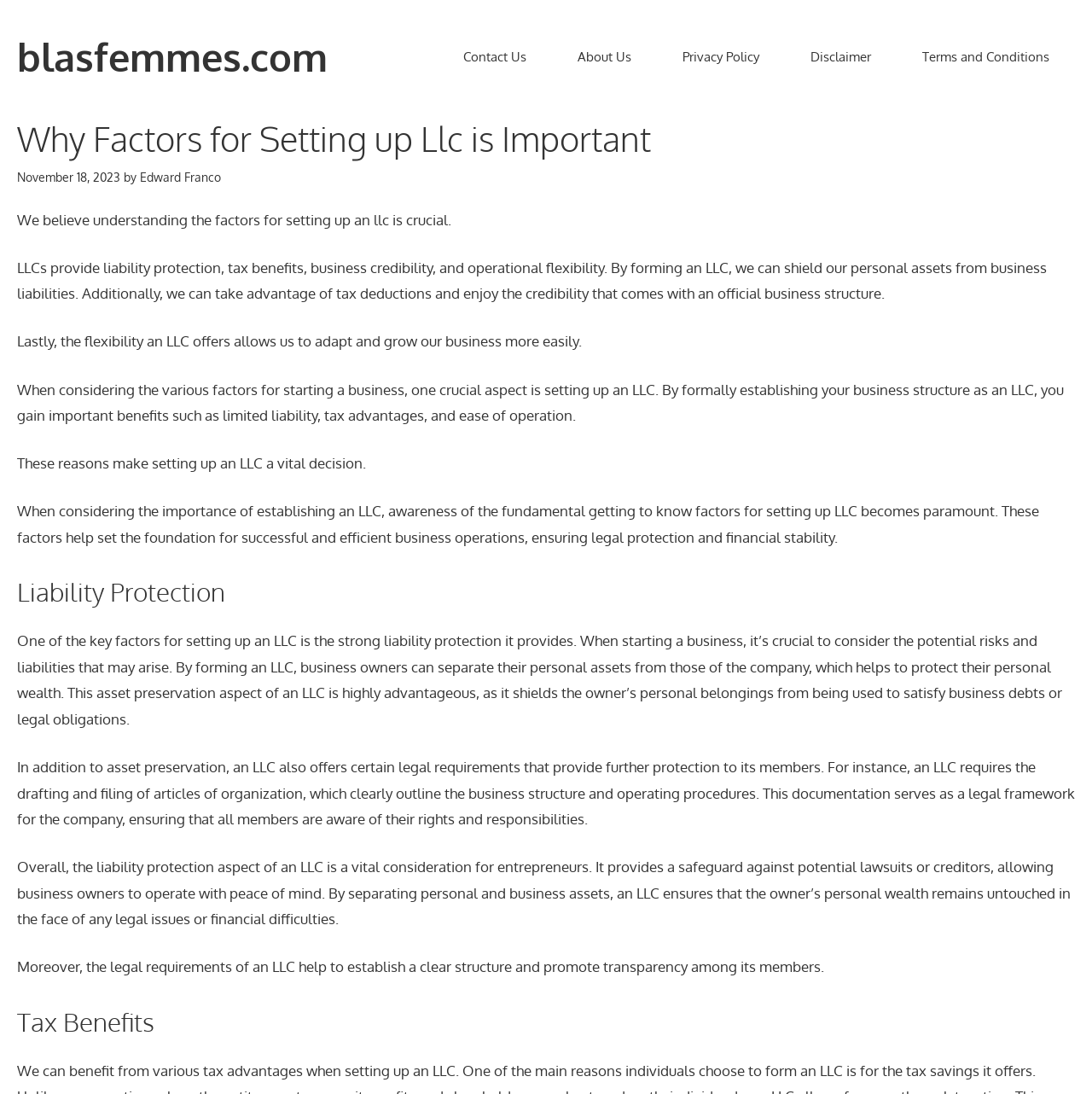What is the purpose of forming an LLC?
Can you provide an in-depth and detailed response to the question?

According to the webpage, forming an LLC provides benefits such as limited liability, tax advantages, and ease of operation, which are crucial for entrepreneurs and business owners.